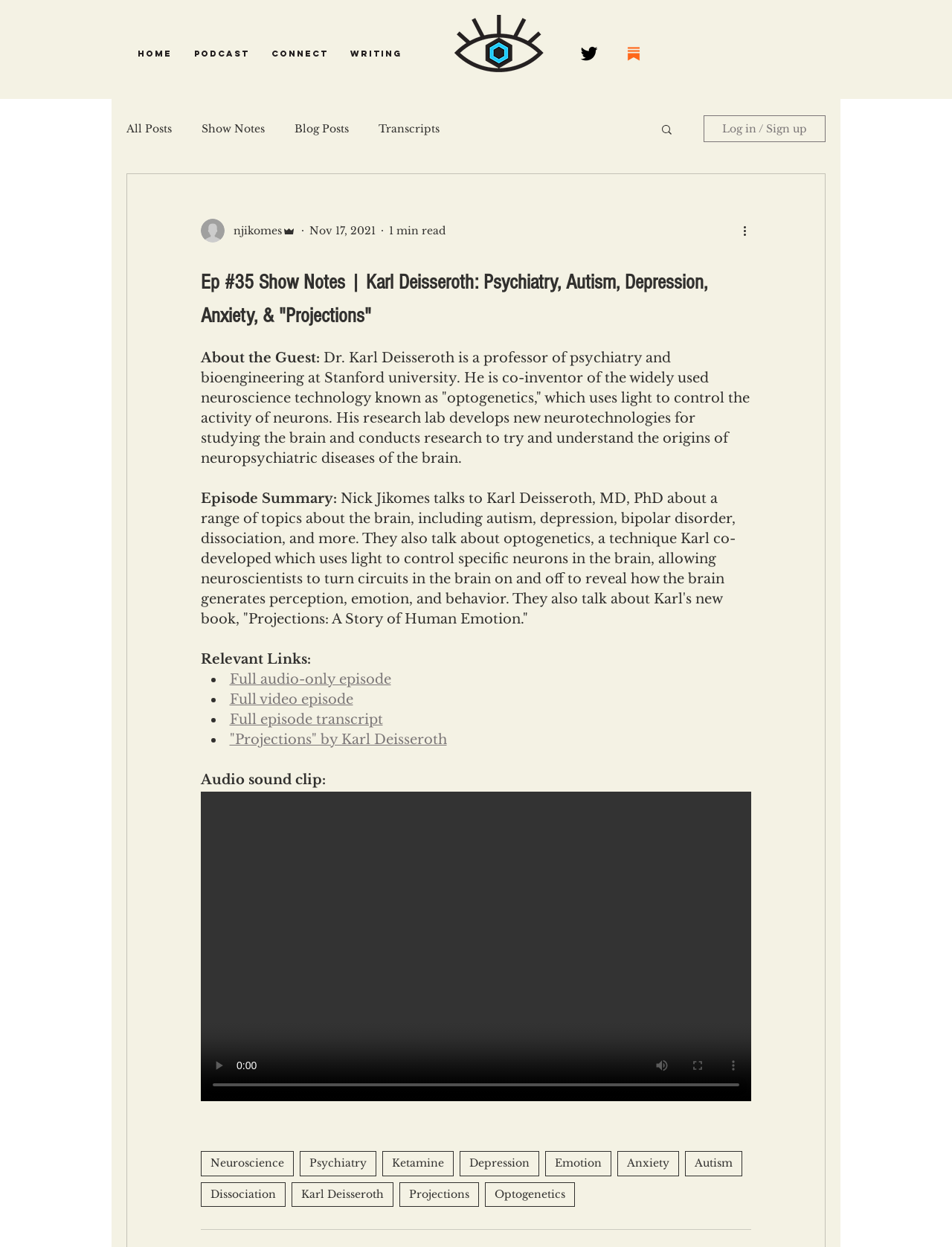Identify the title of the webpage and provide its text content.

Ep #35 Show Notes | Karl Deisseroth: Psychiatry, Autism, Depression, Anxiety, & "Projections"